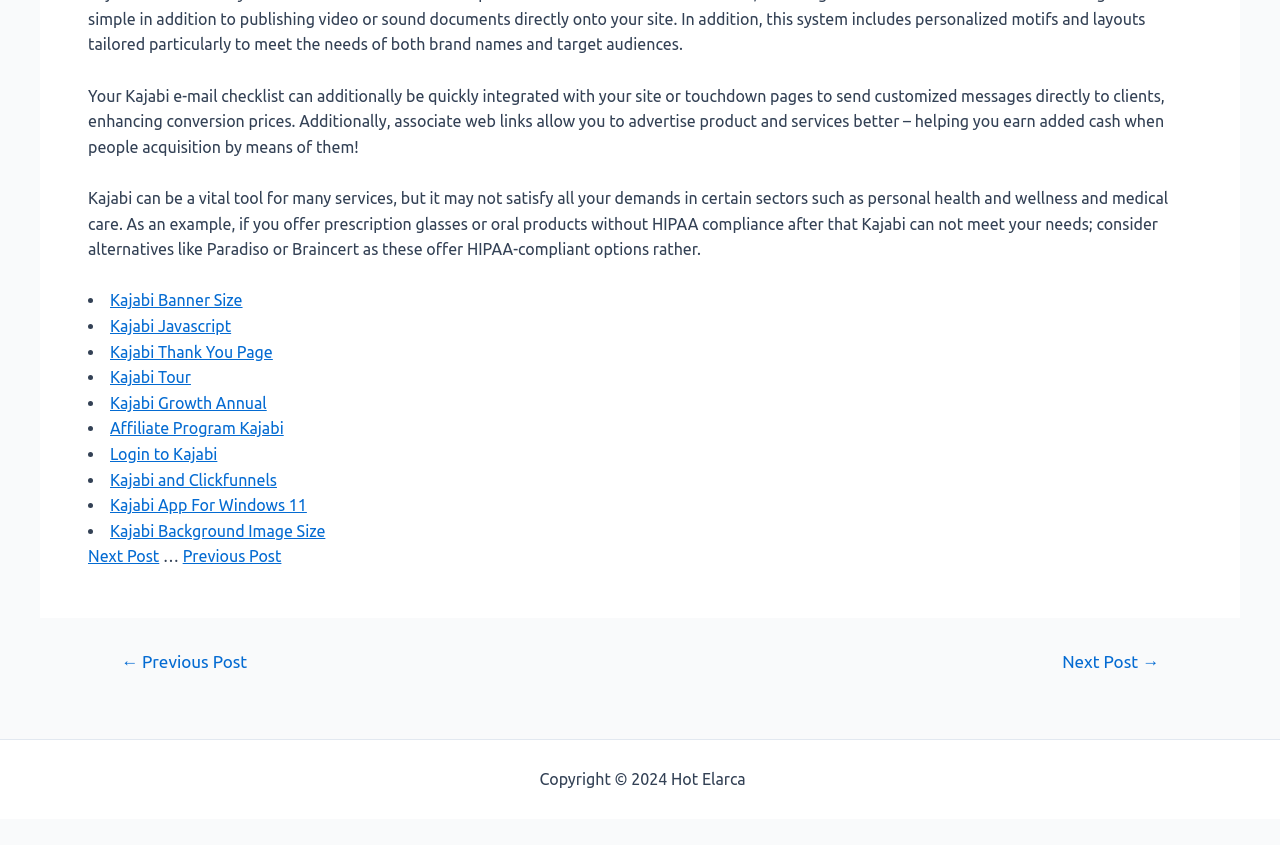Please provide the bounding box coordinates for the element that needs to be clicked to perform the instruction: "Go to Next Post". The coordinates must consist of four float numbers between 0 and 1, formatted as [left, top, right, bottom].

[0.069, 0.648, 0.124, 0.669]